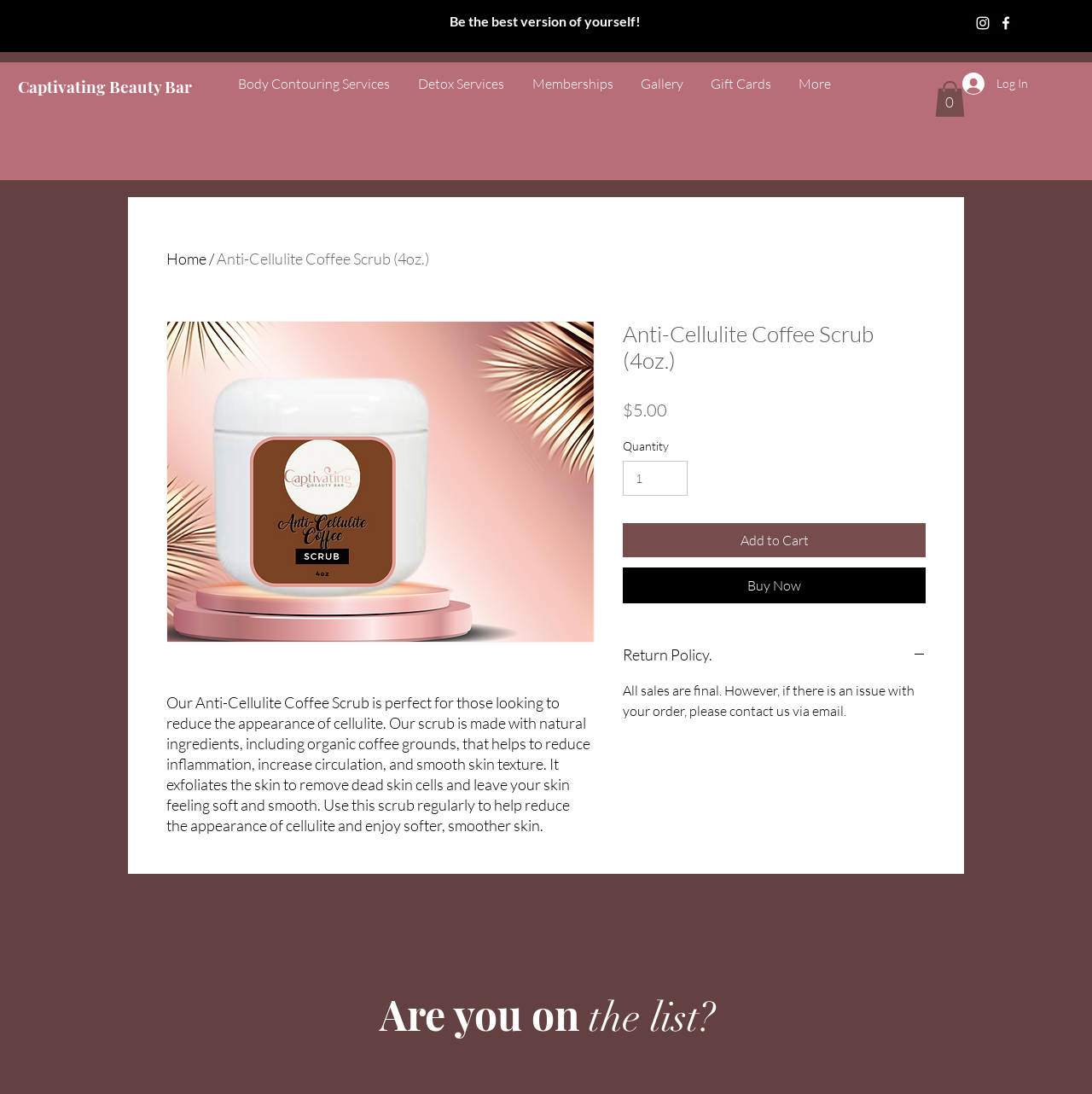Pinpoint the bounding box coordinates of the clickable element needed to complete the instruction: "Click the 'Return Policy' button". The coordinates should be provided as four float numbers between 0 and 1: [left, top, right, bottom].

[0.57, 0.589, 0.848, 0.609]